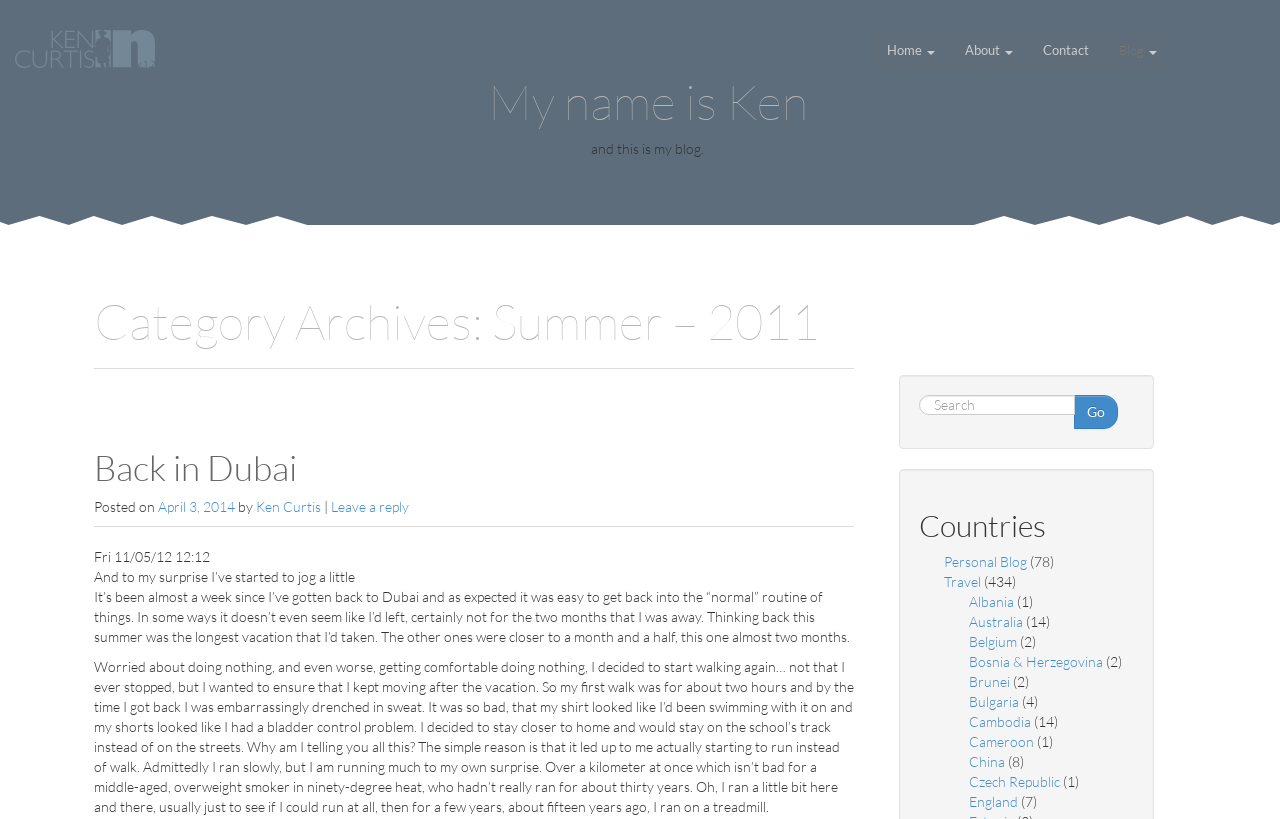Determine the bounding box coordinates for the clickable element to execute this instruction: "View the 'Personal Blog' category". Provide the coordinates as four float numbers between 0 and 1, i.e., [left, top, right, bottom].

[0.738, 0.675, 0.802, 0.696]